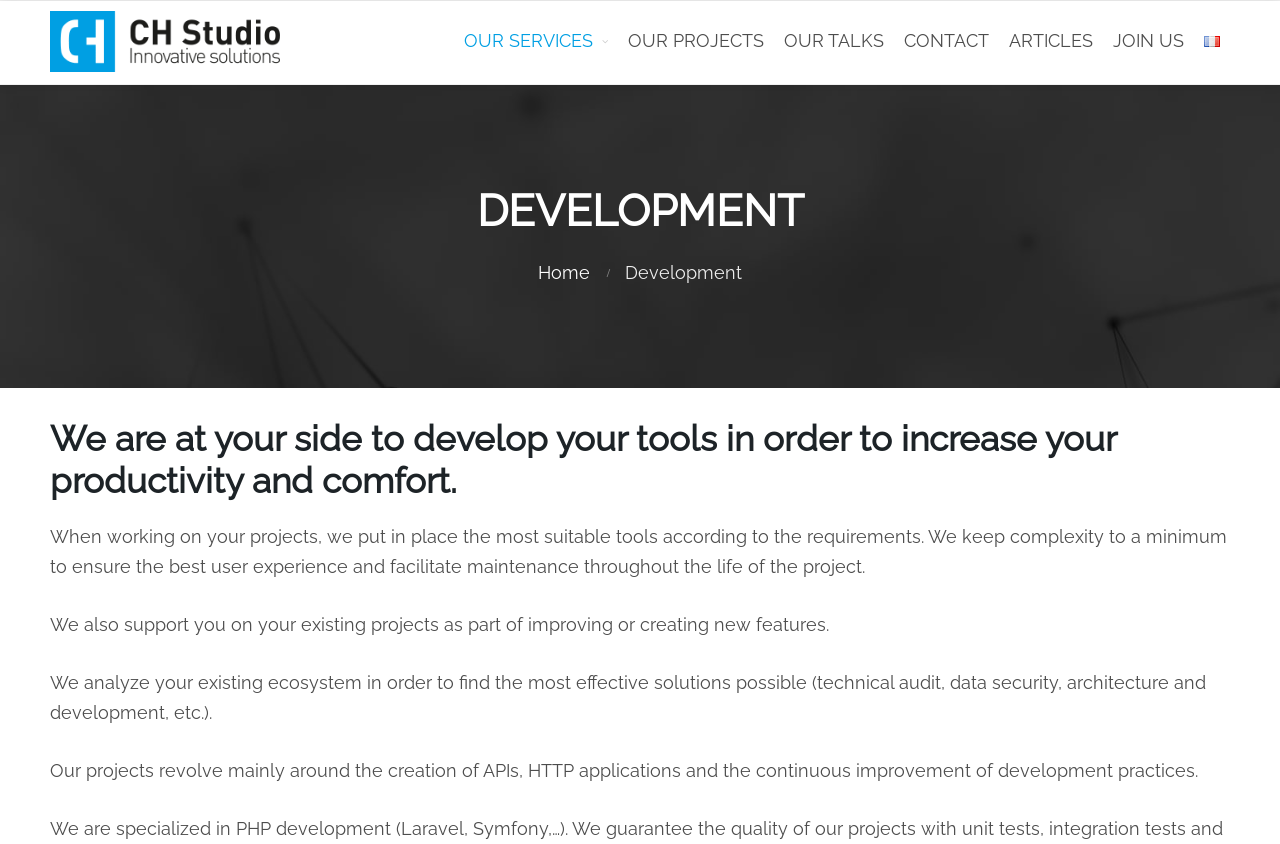Identify the bounding box of the UI element that matches this description: "Join Us".

[0.862, 0.019, 0.933, 0.078]